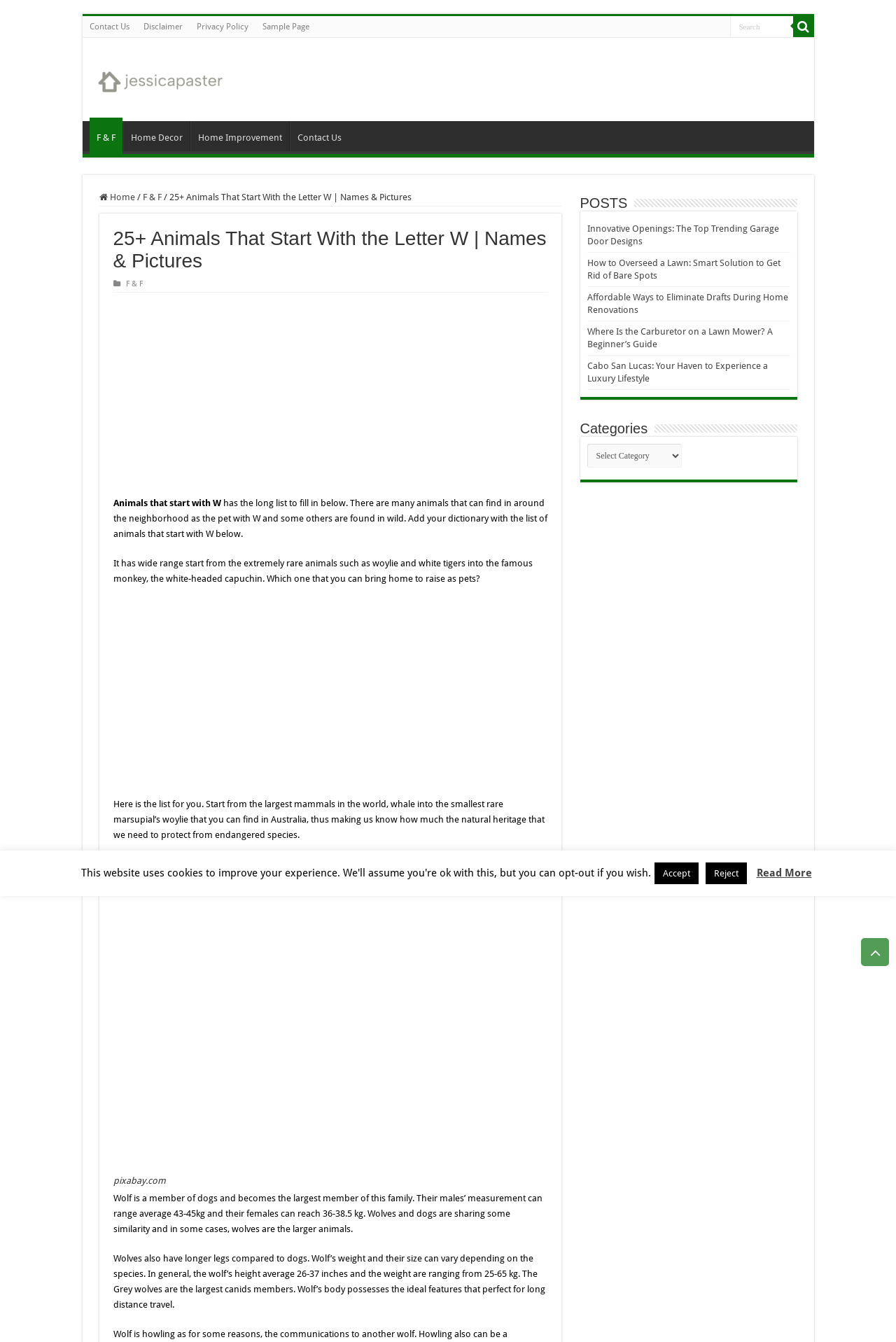Locate the bounding box of the user interface element based on this description: "Sample Page".

[0.285, 0.012, 0.353, 0.028]